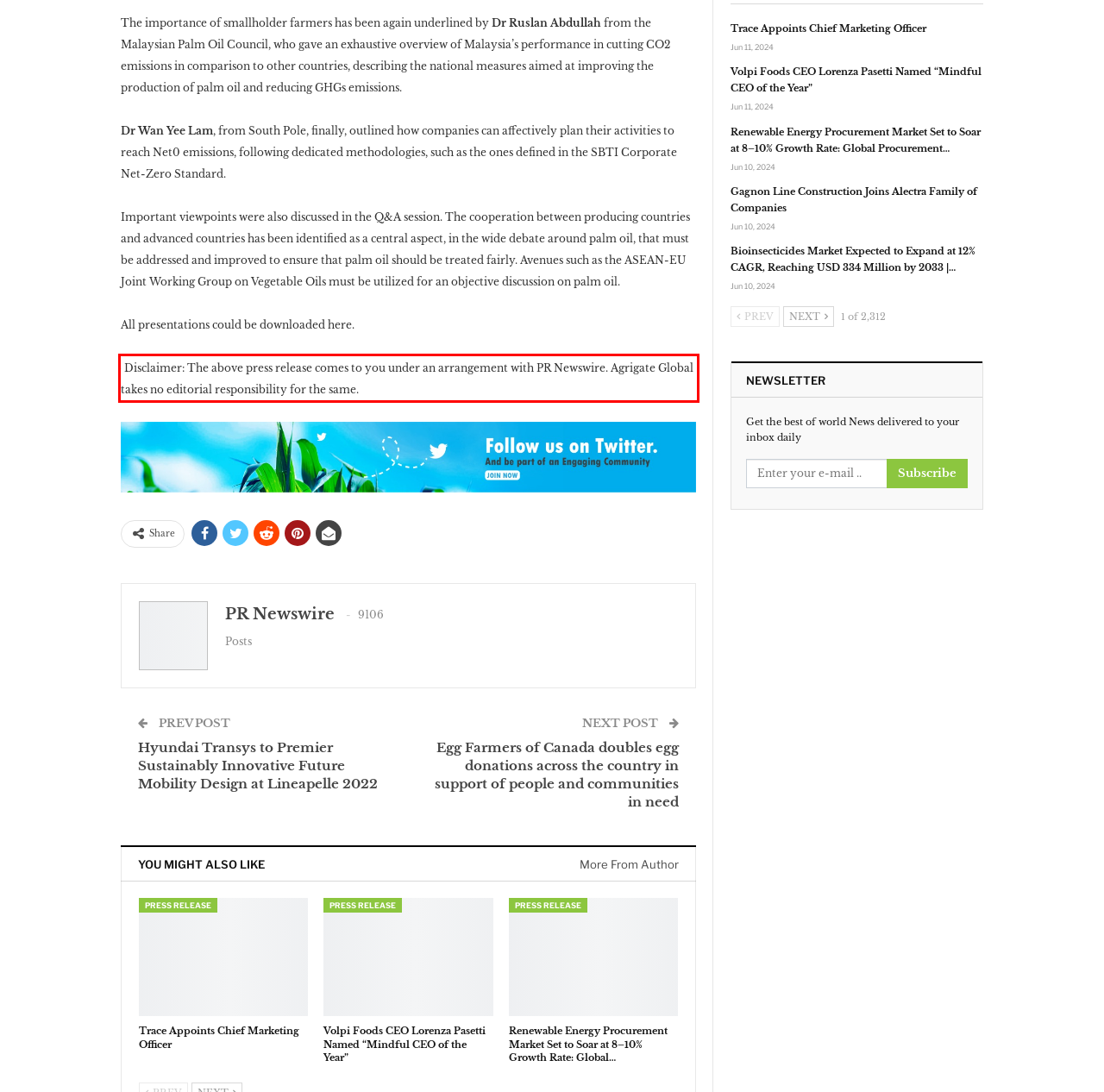Please analyze the screenshot of a webpage and extract the text content within the red bounding box using OCR.

Disclaimer: The above press release comes to you under an arrangement with PR Newswire. Agrigate Global takes no editorial responsibility for the same.